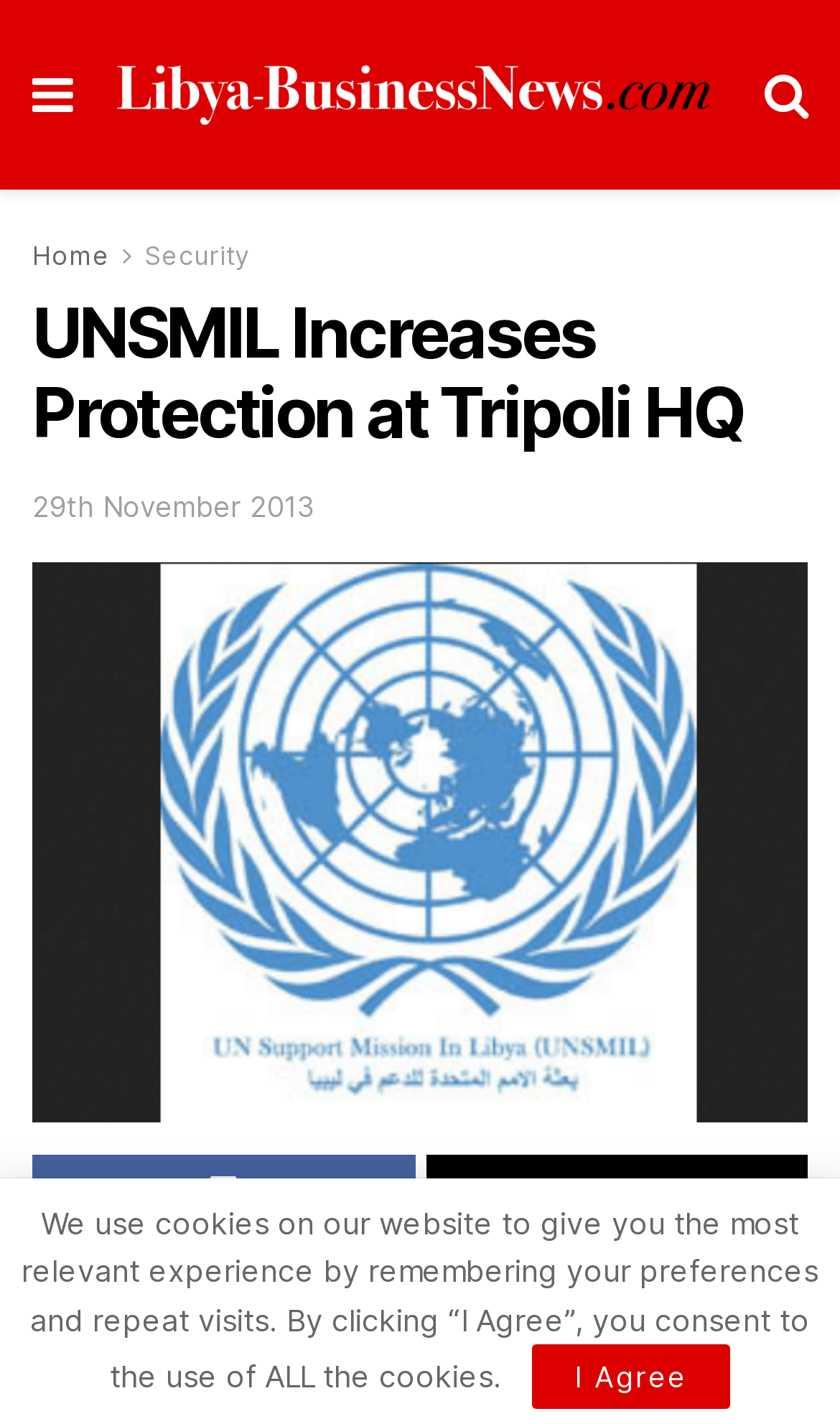What is the topic of the news article?
Please analyze the image and answer the question with as much detail as possible.

I determined the answer by looking at the heading element with the text 'UNSMIL Increases Protection at Tripoli HQ', which suggests that it is the topic of the news article.